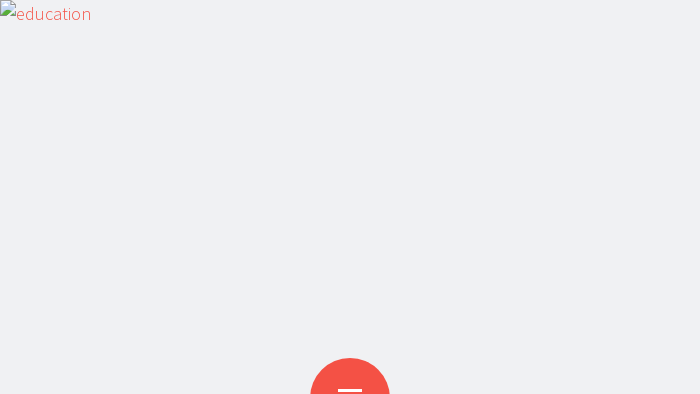Please answer the following query using a single word or phrase: 
What is the focus of the webpage?

Academic advancement